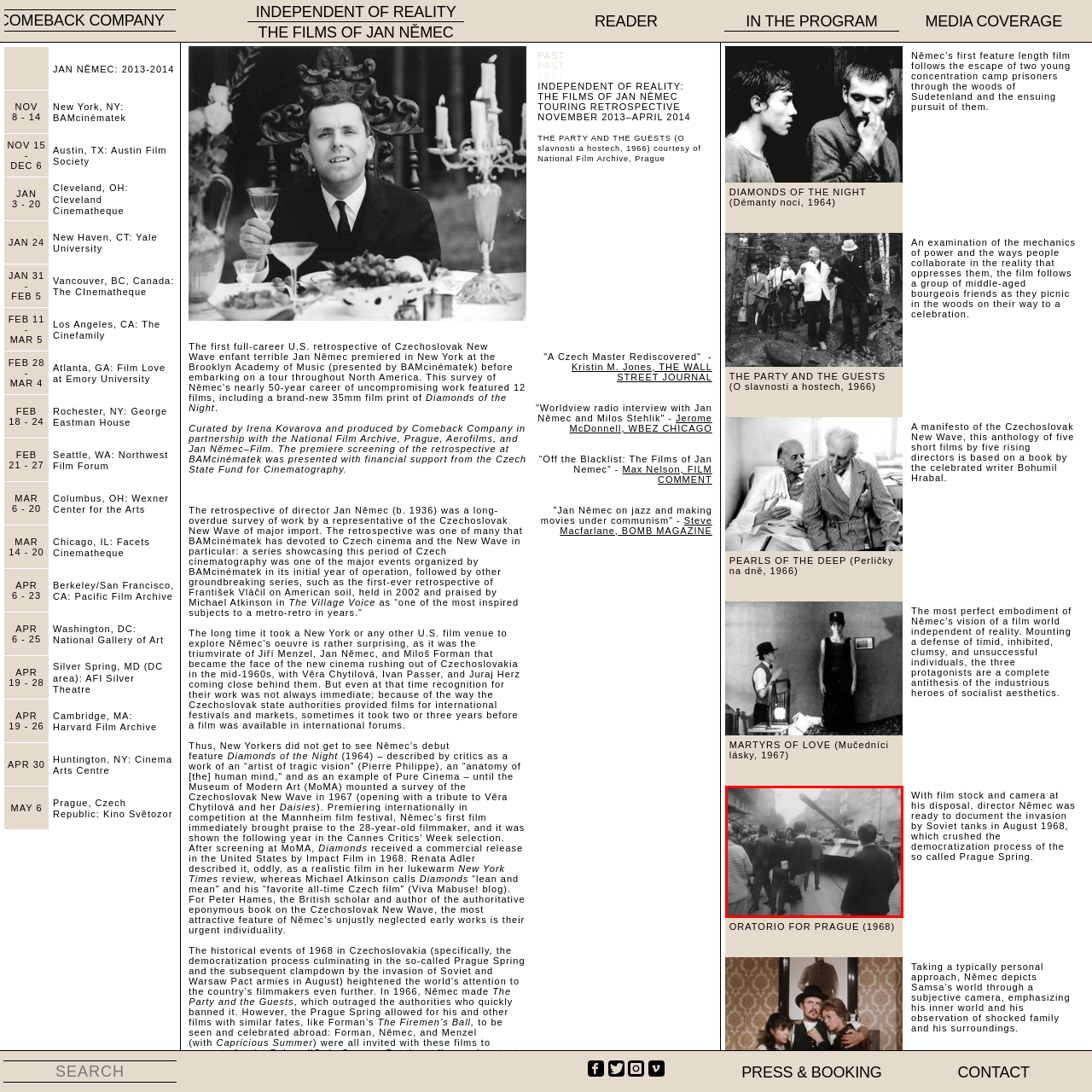What is the mood evoked by the black-and-white nature of the image?  
Look closely at the image marked by the red border and give a detailed response rooted in the visual details found within the image.

The black-and-white nature of the image evokes a sense of urgency and gravity because it adds to the historical authenticity of the scene, making it feel more serious and solemn, which is fitting for a moment of direct confrontation between civilians and military forces.